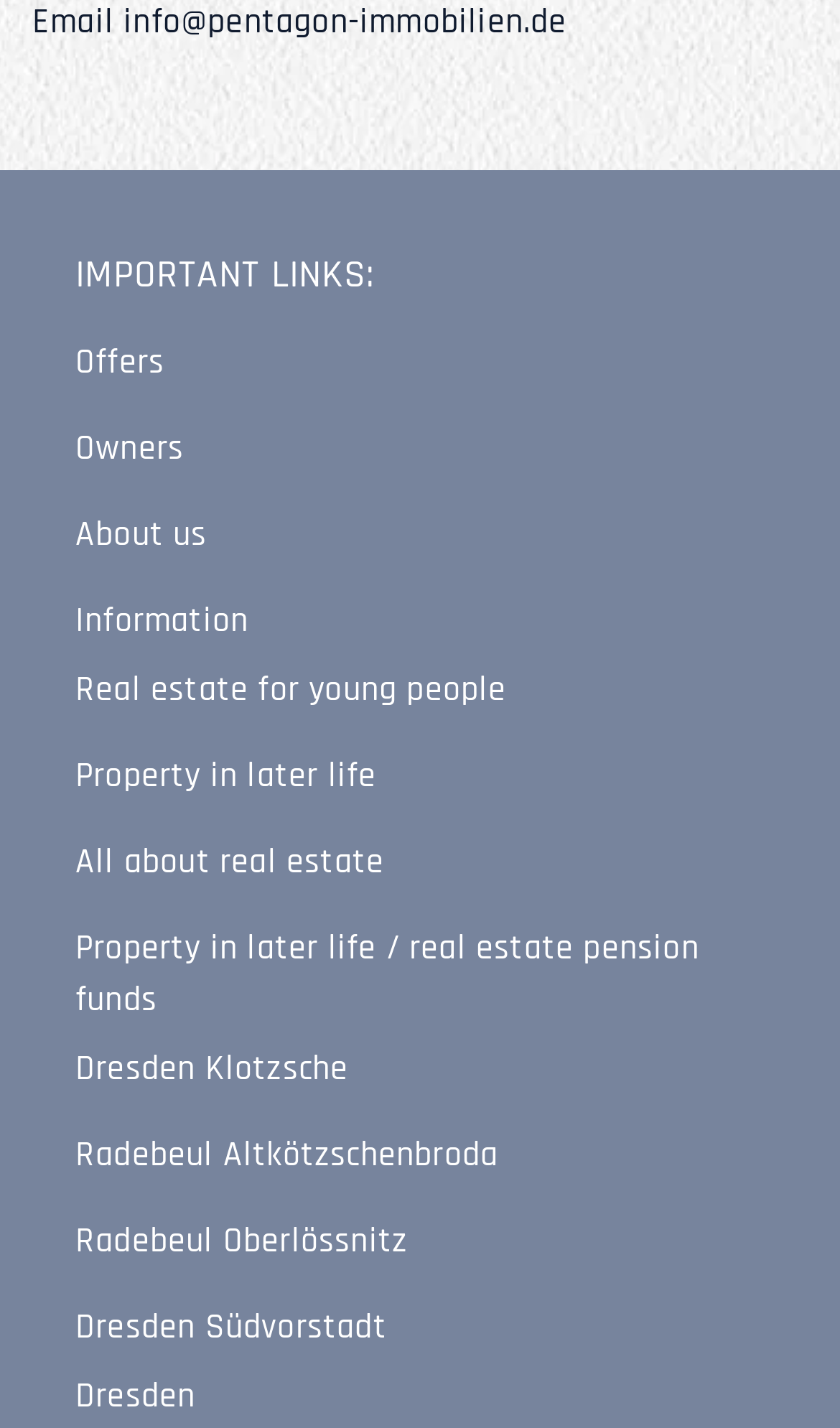Determine the bounding box coordinates of the region that needs to be clicked to achieve the task: "Contact via email".

[0.147, 0.0, 0.675, 0.032]